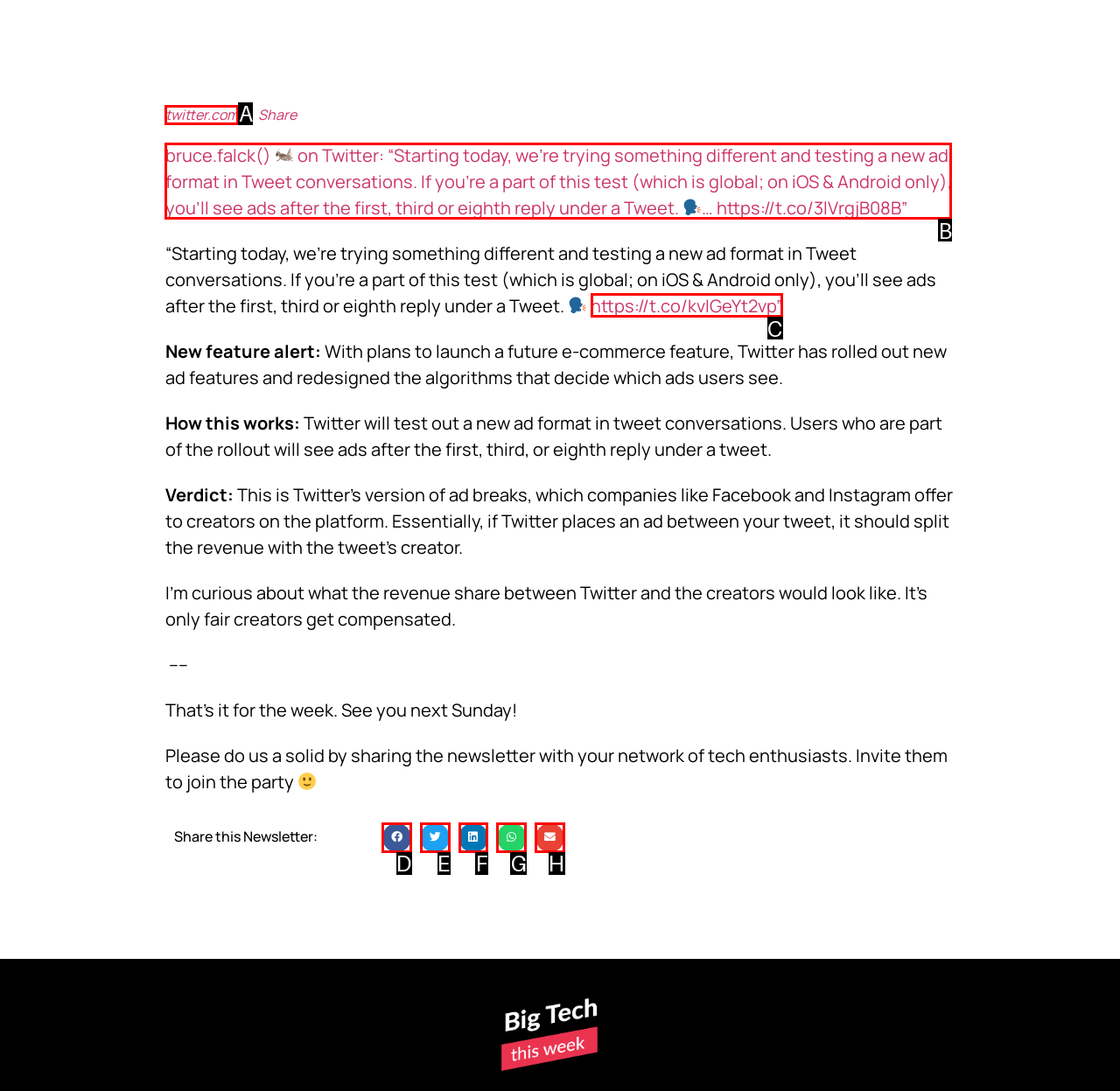Identify the matching UI element based on the description: aria-label="Share on whatsapp"
Reply with the letter from the available choices.

G